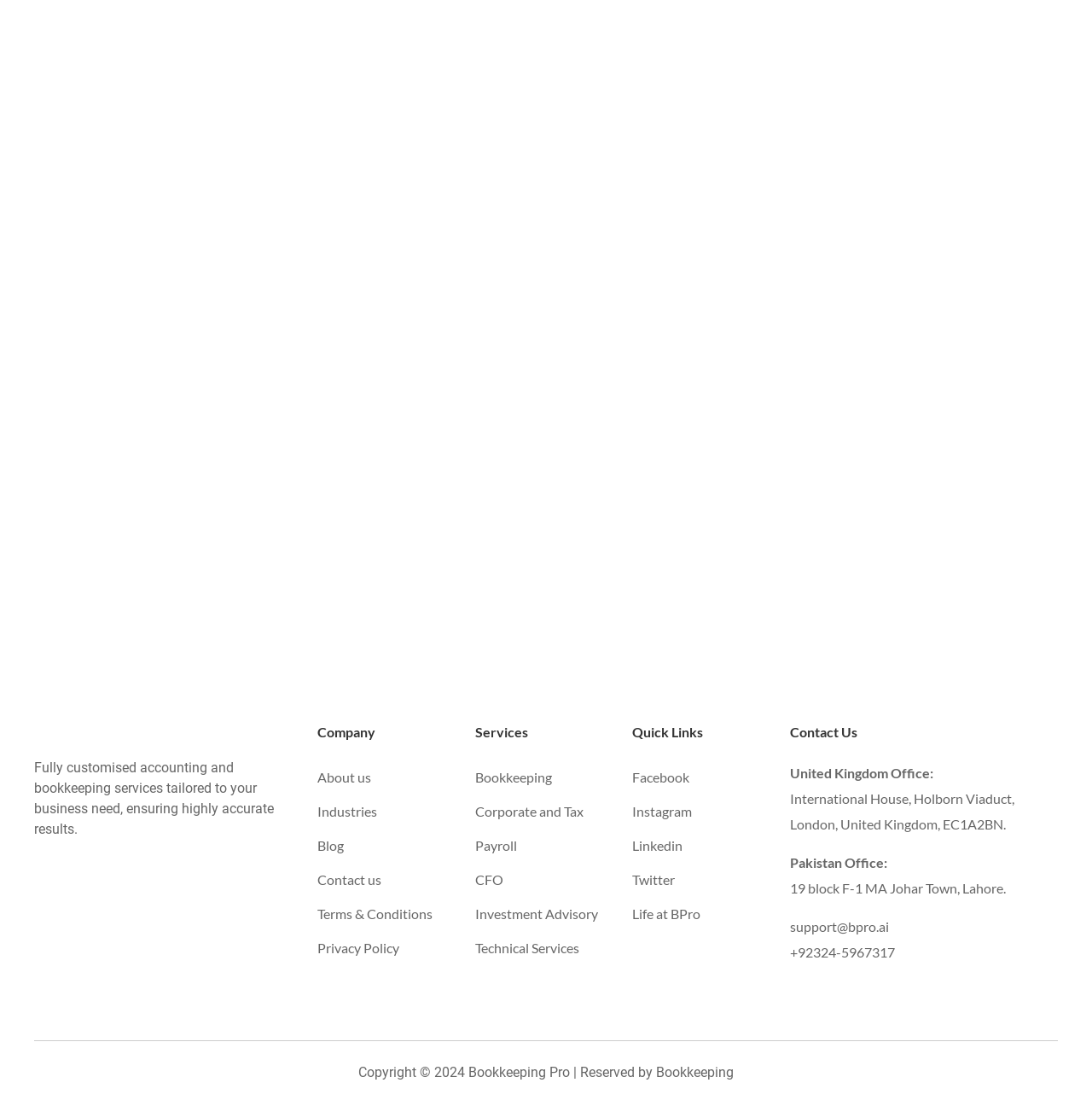Please specify the bounding box coordinates in the format (top-left x, top-left y, bottom-right x, bottom-right y), with all values as floating point numbers between 0 and 1. Identify the bounding box of the UI element described by: Talk to our Experts

[0.407, 0.378, 0.593, 0.412]